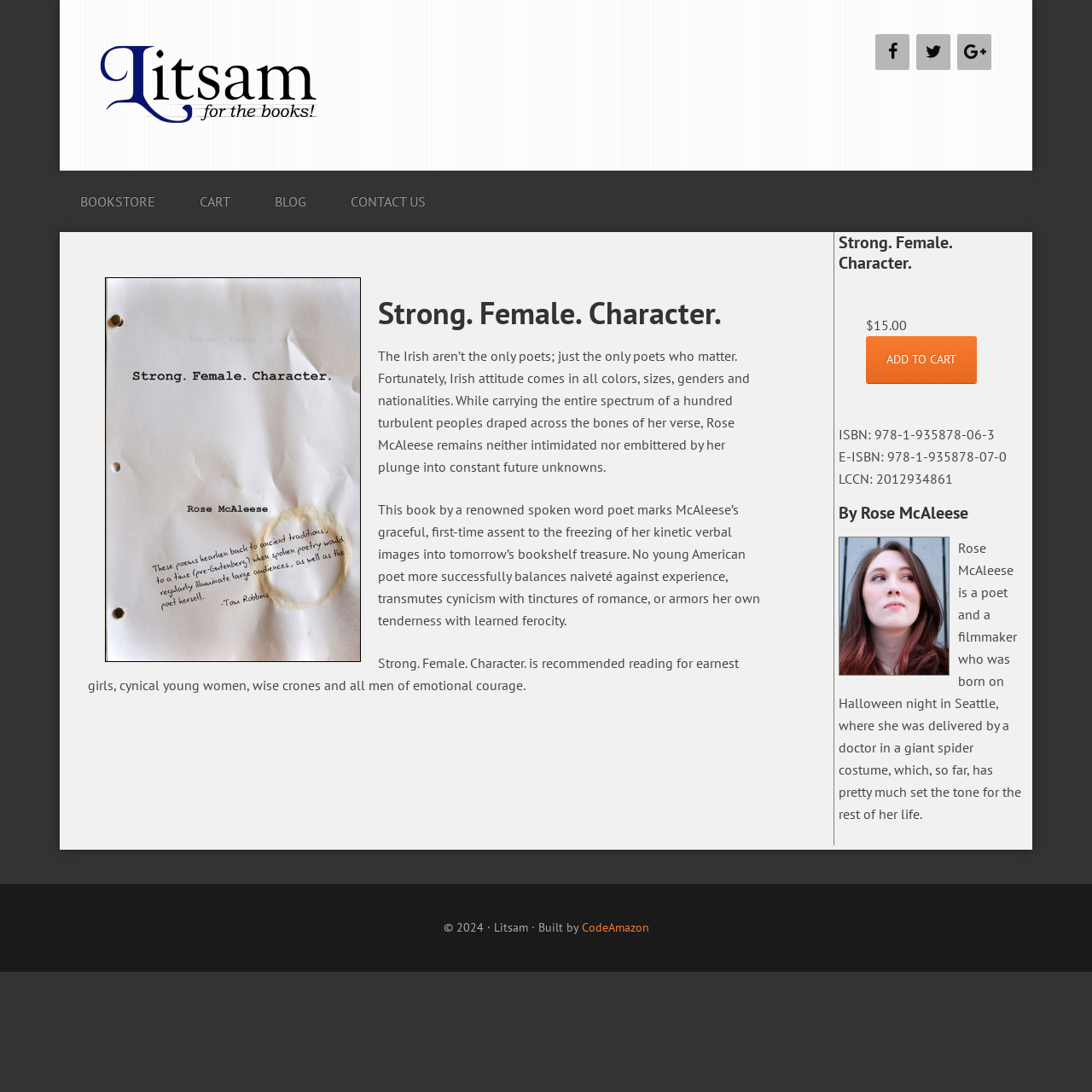Show the bounding box coordinates for the HTML element as described: "Contact Us".

[0.302, 0.147, 0.409, 0.212]